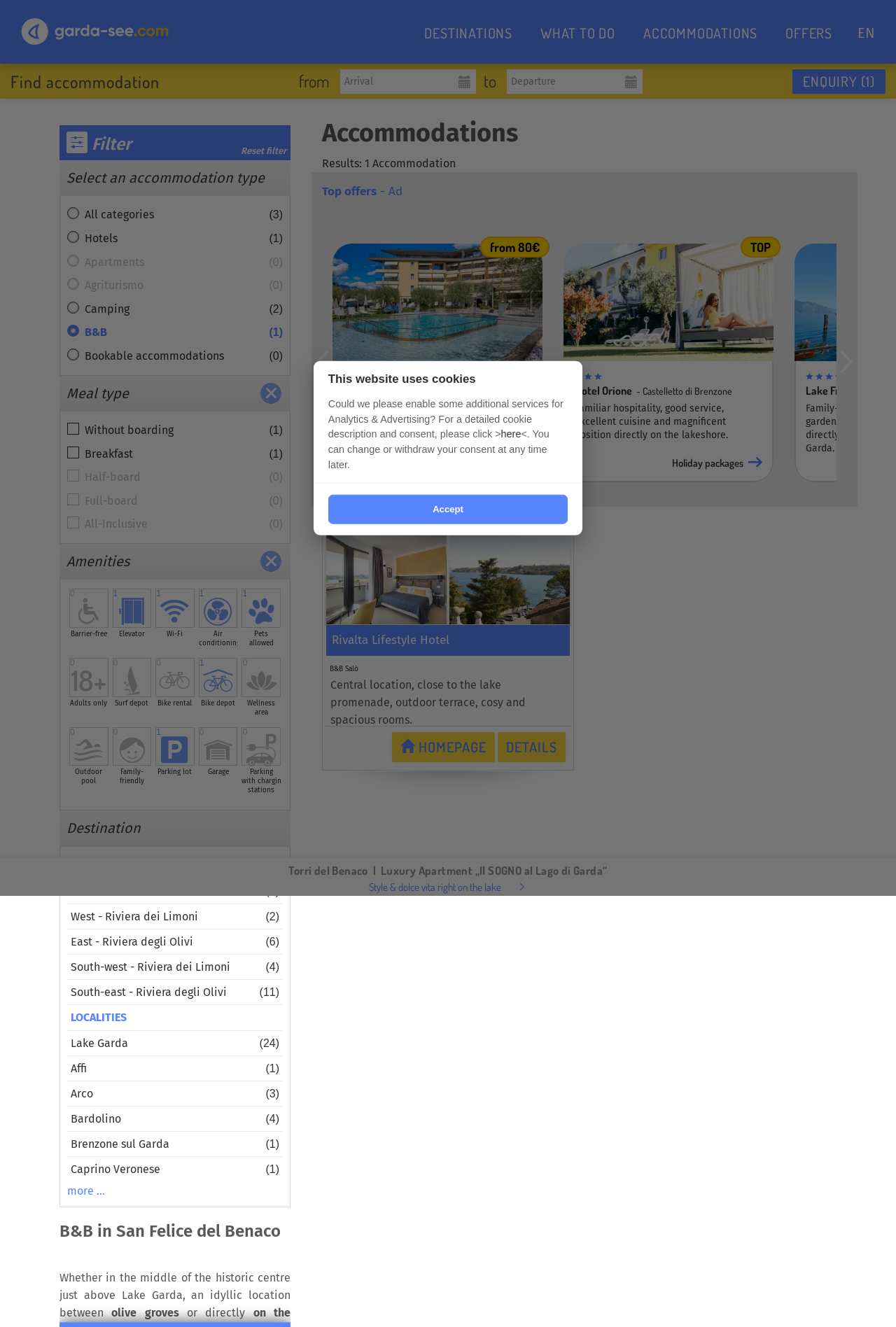Determine the bounding box coordinates of the clickable element necessary to fulfill the instruction: "Search for accommodations". Provide the coordinates as four float numbers within the 0 to 1 range, i.e., [left, top, right, bottom].

[0.884, 0.052, 0.988, 0.071]